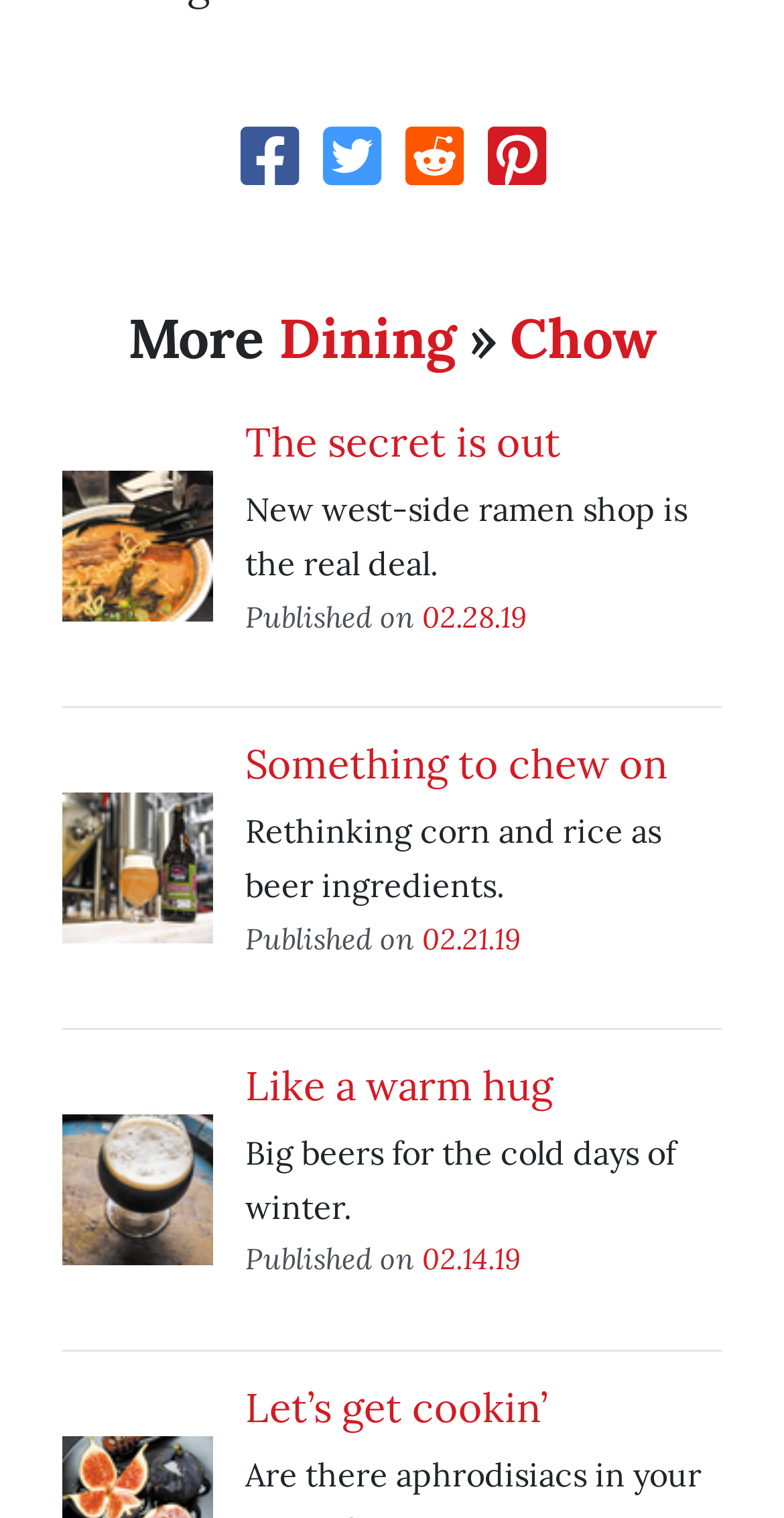Locate the bounding box coordinates of the element I should click to achieve the following instruction: "Check out the 'Like a warm hug' article".

[0.313, 0.698, 0.705, 0.731]